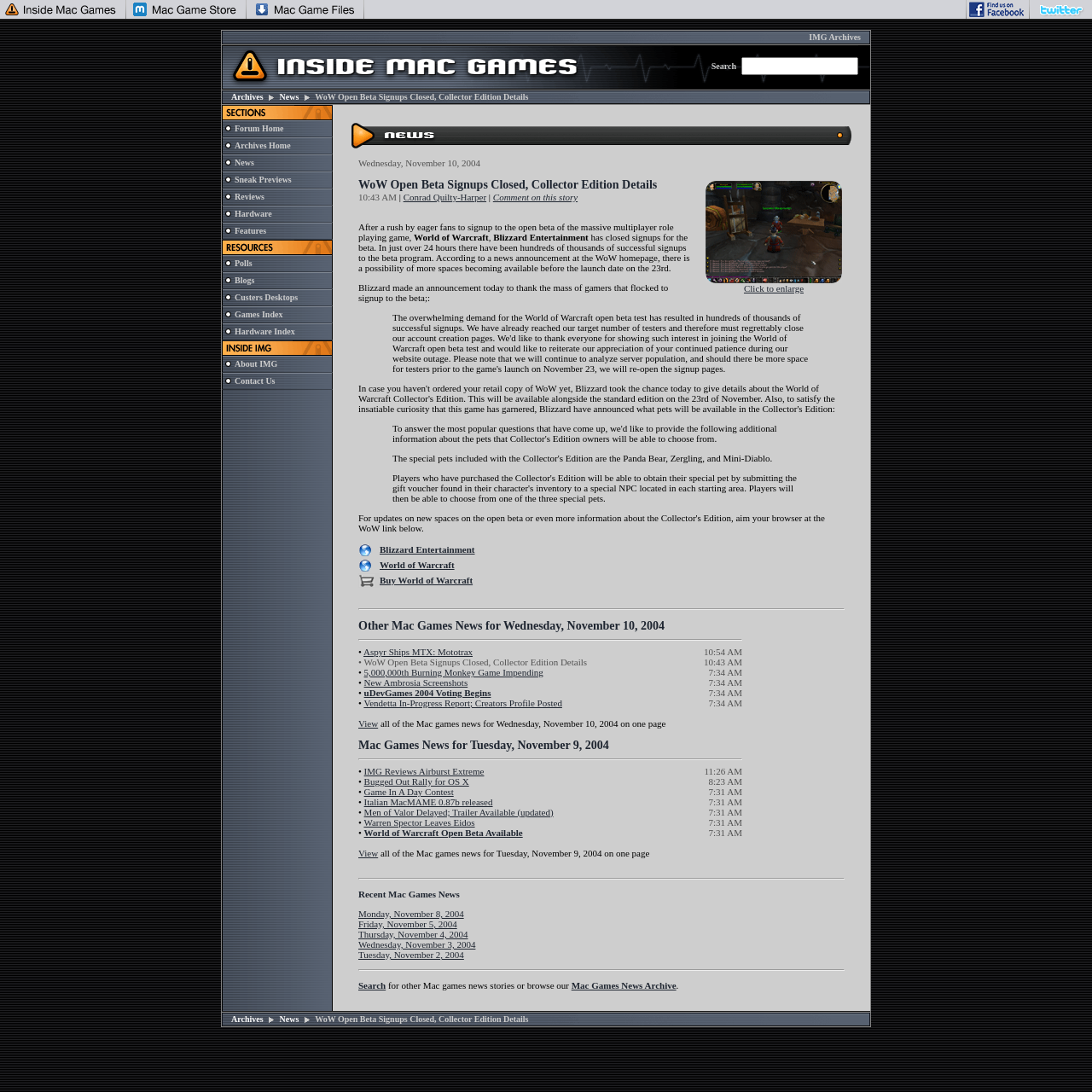Find the bounding box coordinates of the area to click in order to follow the instruction: "Click on the 'Go' button".

None